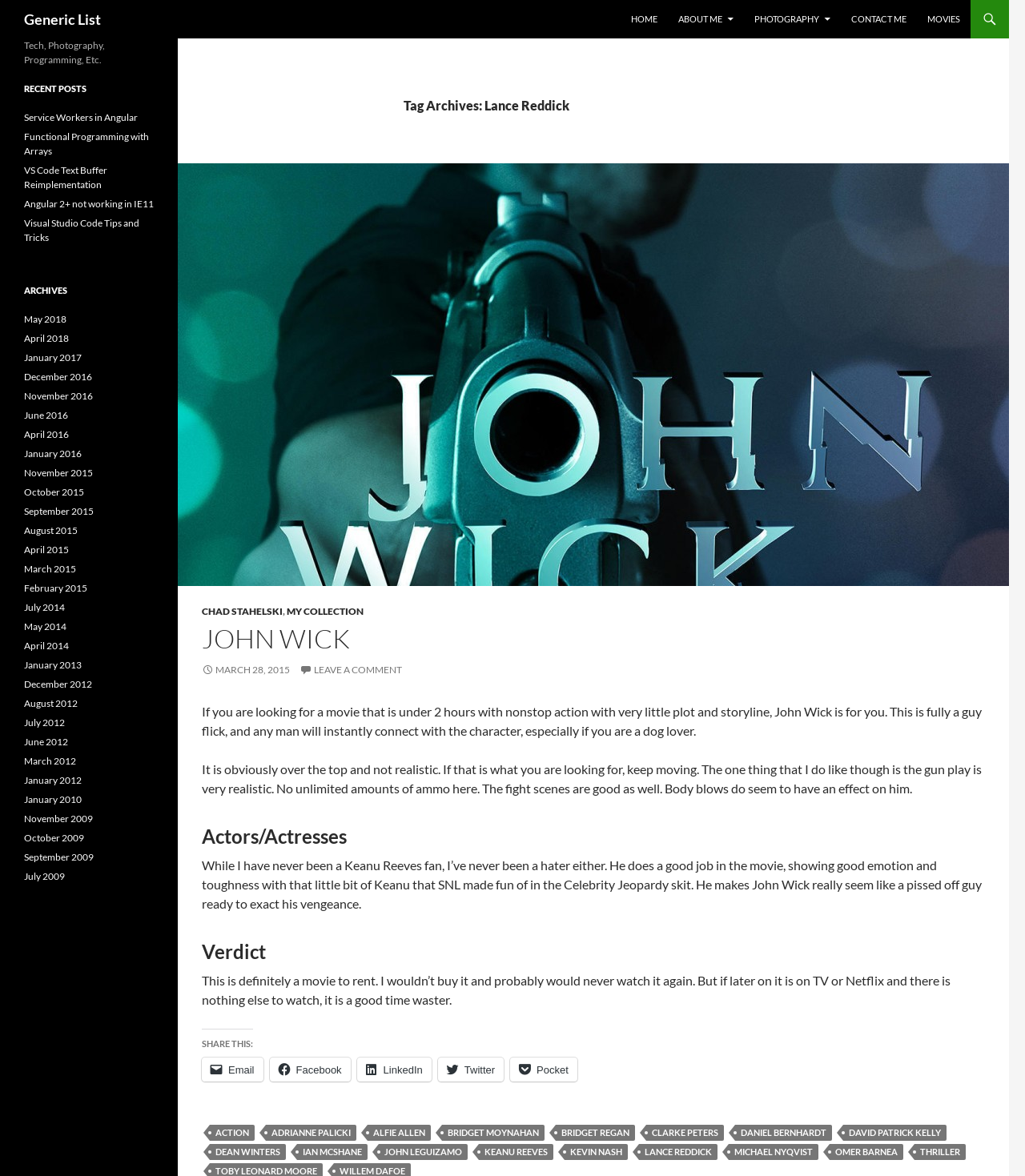Please determine the bounding box coordinates of the element's region to click for the following instruction: "View the archives for 'March 2015'".

[0.197, 0.564, 0.283, 0.575]